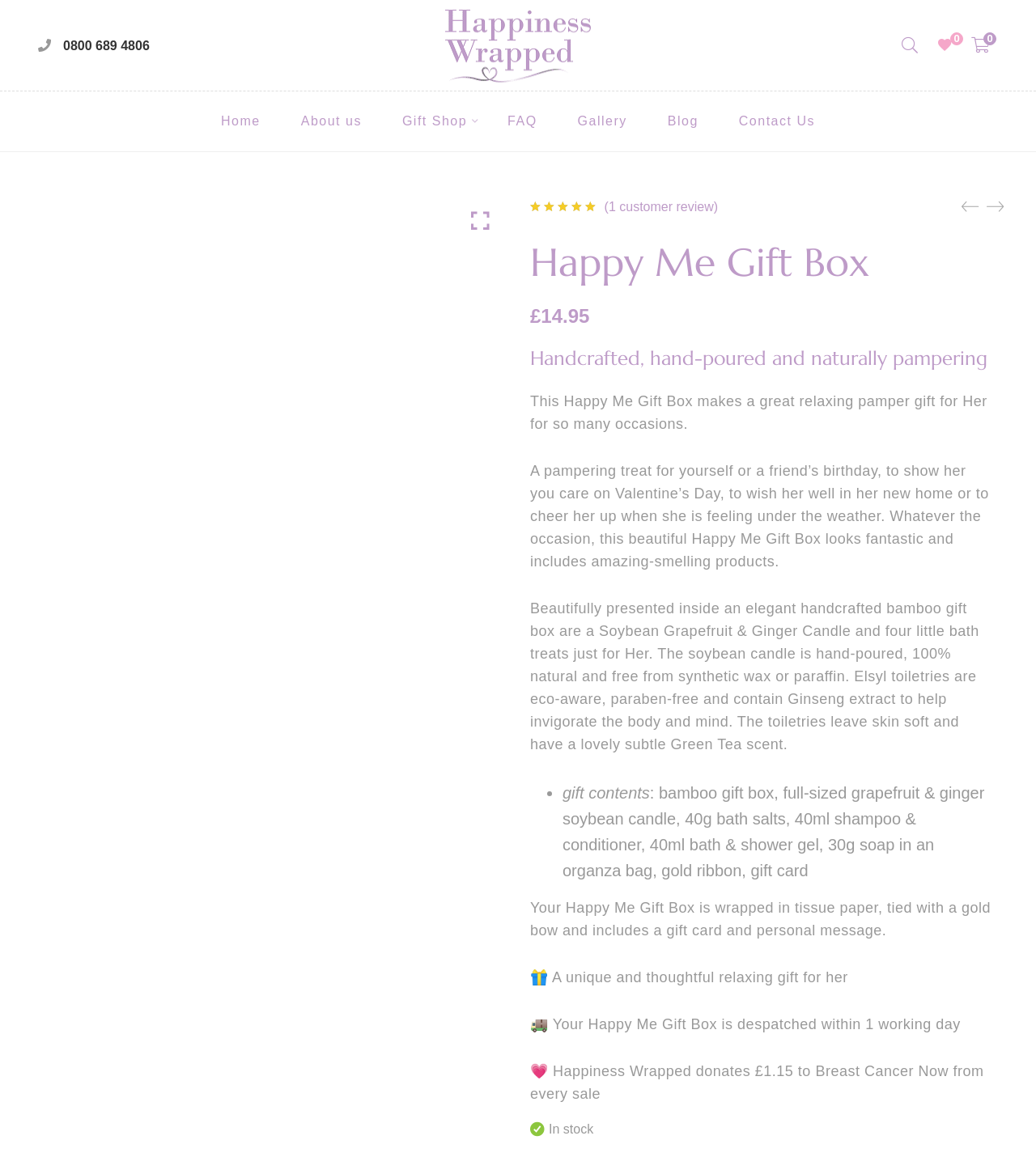Please give a succinct answer using a single word or phrase:
How many customer reviews are there for this product?

1